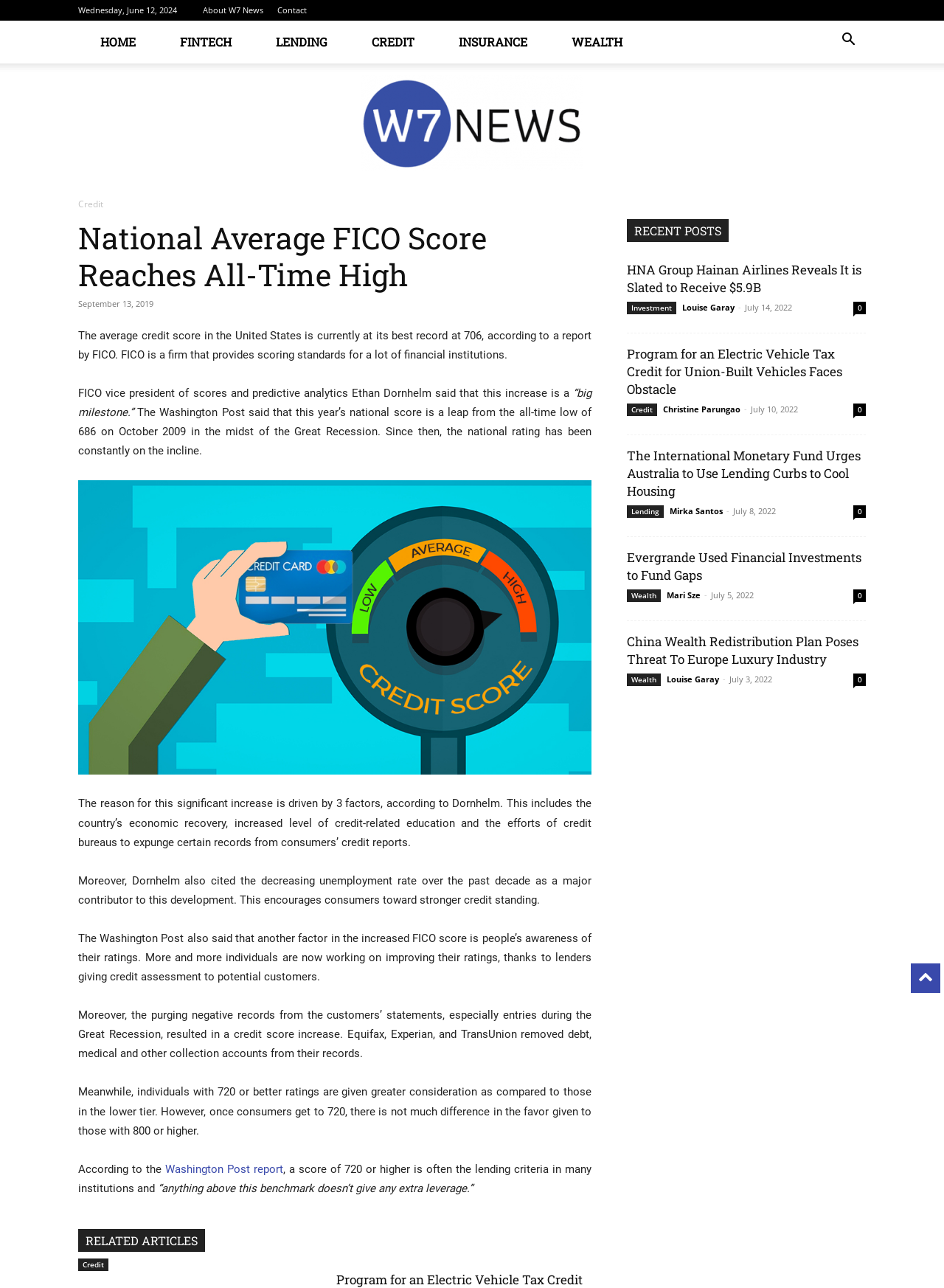Use one word or a short phrase to answer the question provided: 
What is the name of the newspaper that reported on the FICO score increase?

The Washington Post